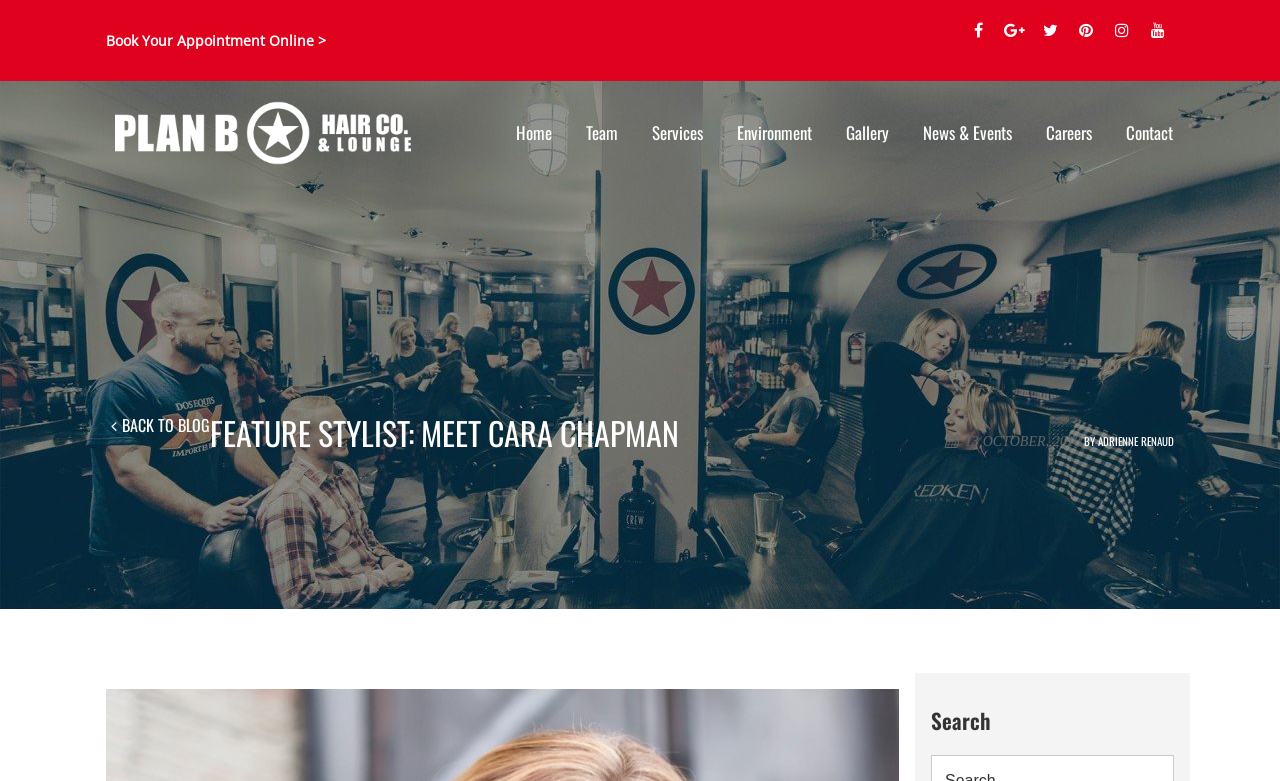Identify the bounding box coordinates of the clickable region necessary to fulfill the following instruction: "Book an appointment online". The bounding box coordinates should be four float numbers between 0 and 1, i.e., [left, top, right, bottom].

[0.083, 0.04, 0.255, 0.064]